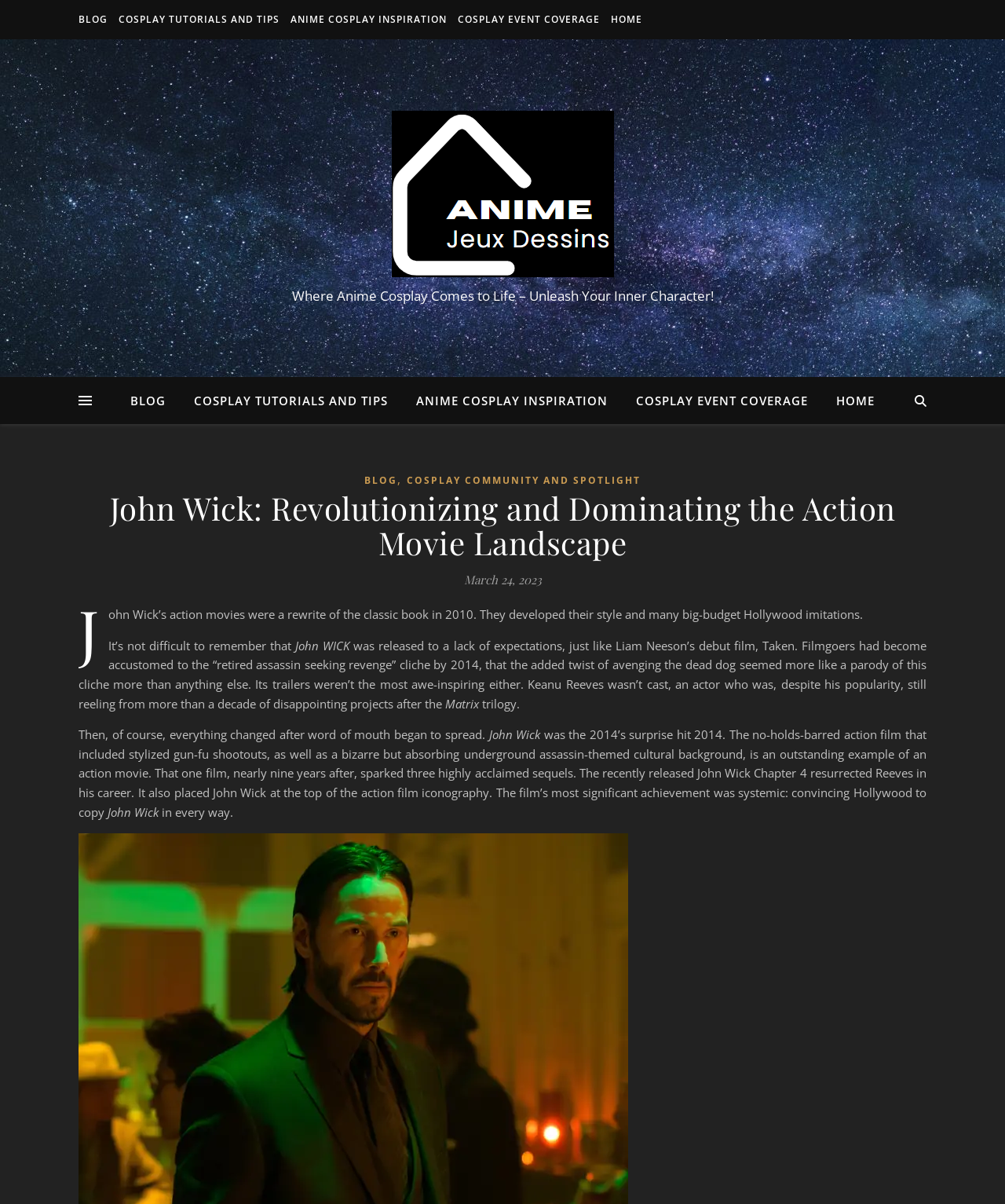Using a single word or phrase, answer the following question: 
What is the name of the anime cosplay website?

Jeux Dessins Anime